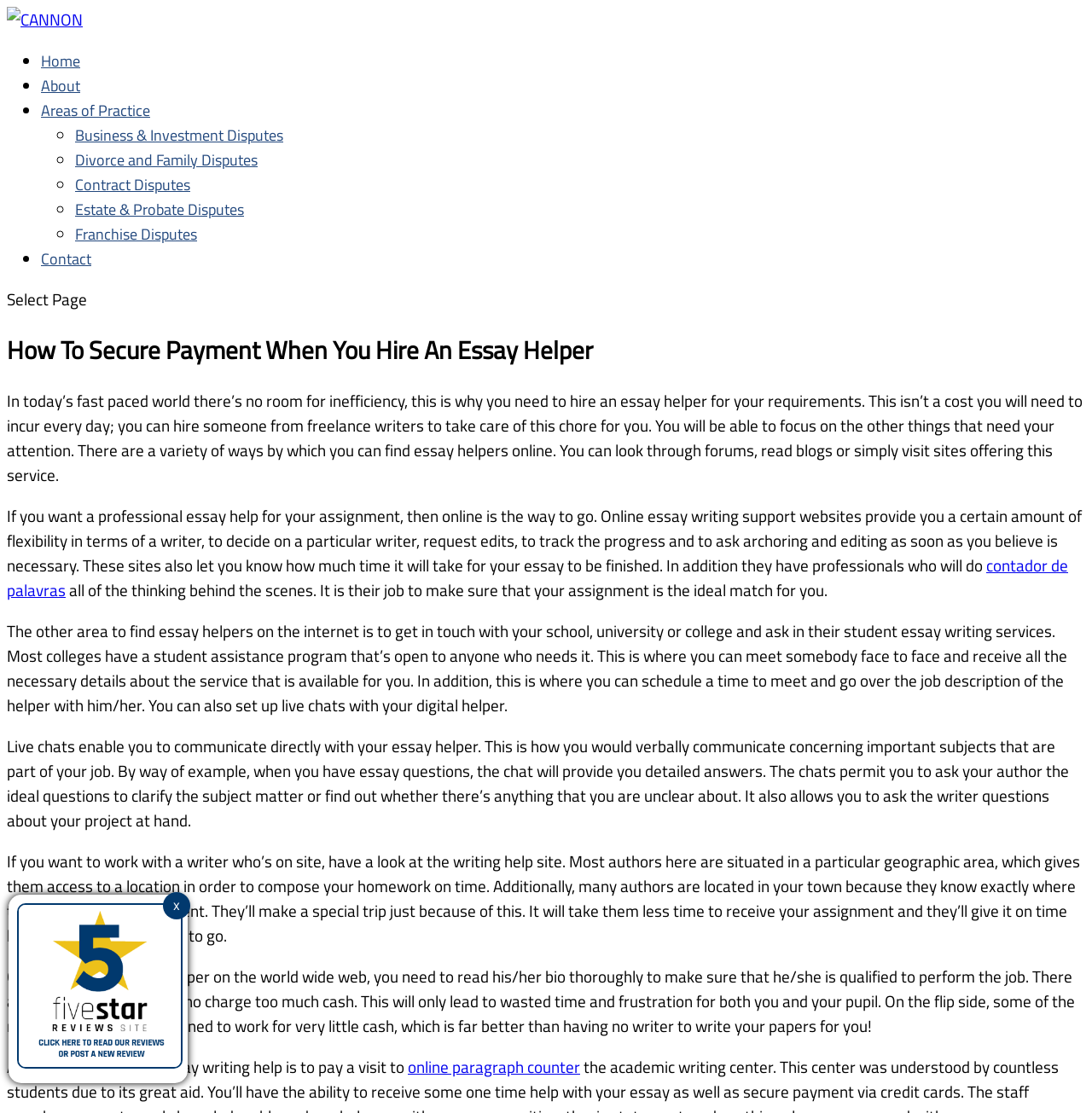Provide the bounding box coordinates of the HTML element this sentence describes: "Divorce and Family Disputes". The bounding box coordinates consist of four float numbers between 0 and 1, i.e., [left, top, right, bottom].

[0.069, 0.133, 0.236, 0.154]